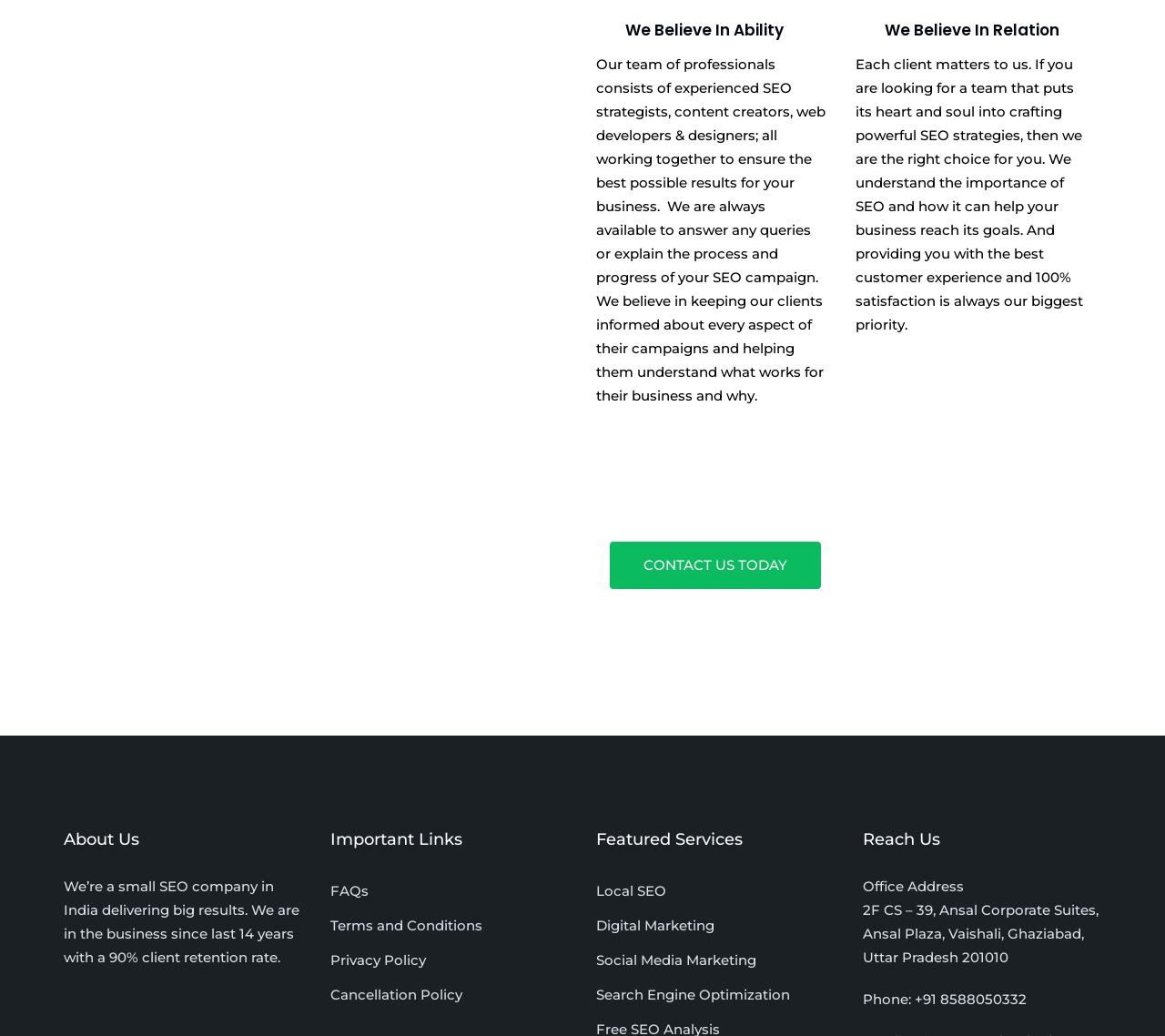Respond concisely with one word or phrase to the following query:
What services are featured on the webpage?

Local SEO, Digital Marketing, etc.